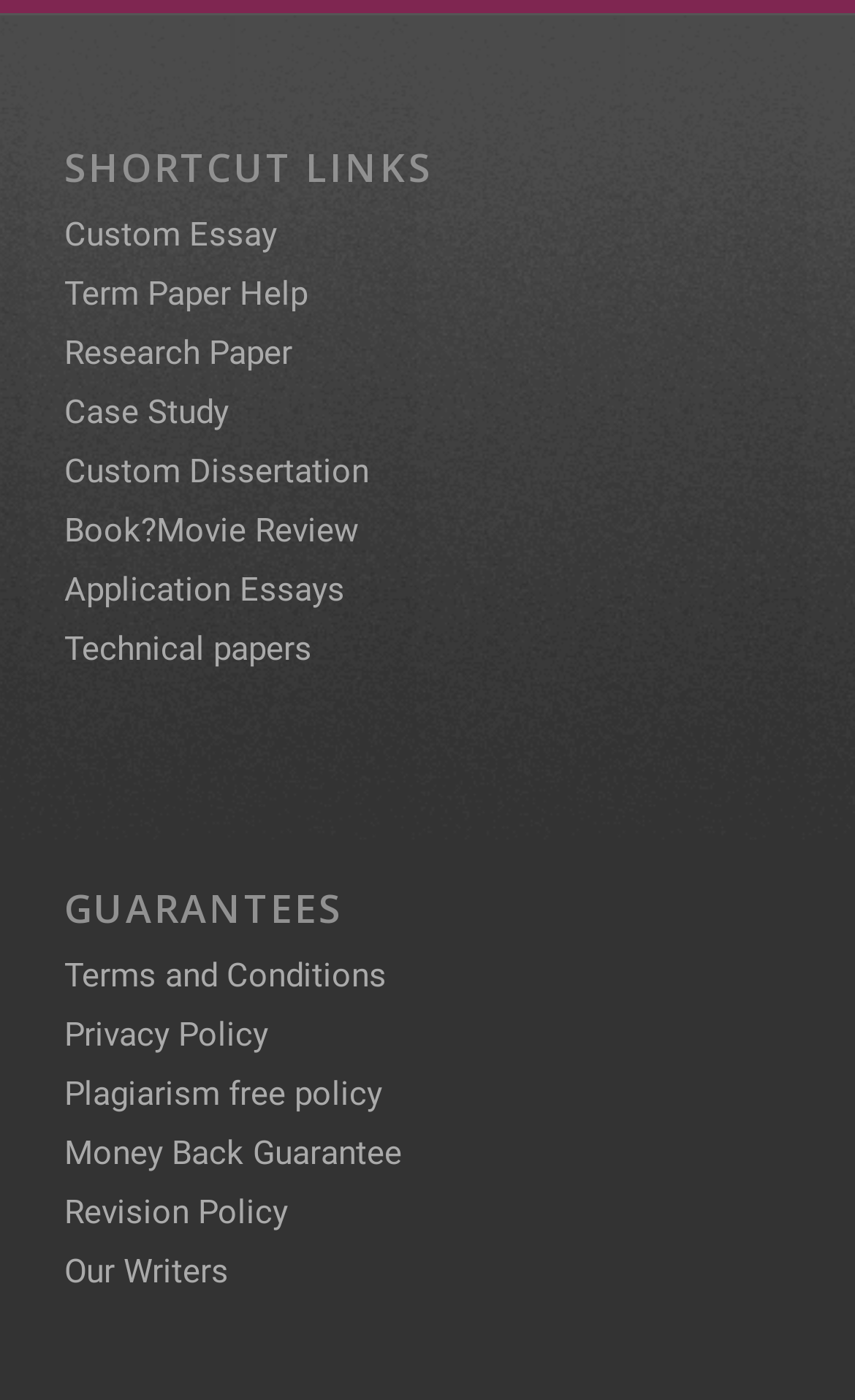Bounding box coordinates should be in the format (top-left x, top-left y, bottom-right x, bottom-right y) and all values should be floating point numbers between 0 and 1. Determine the bounding box coordinate for the UI element described as: The History Carper

None